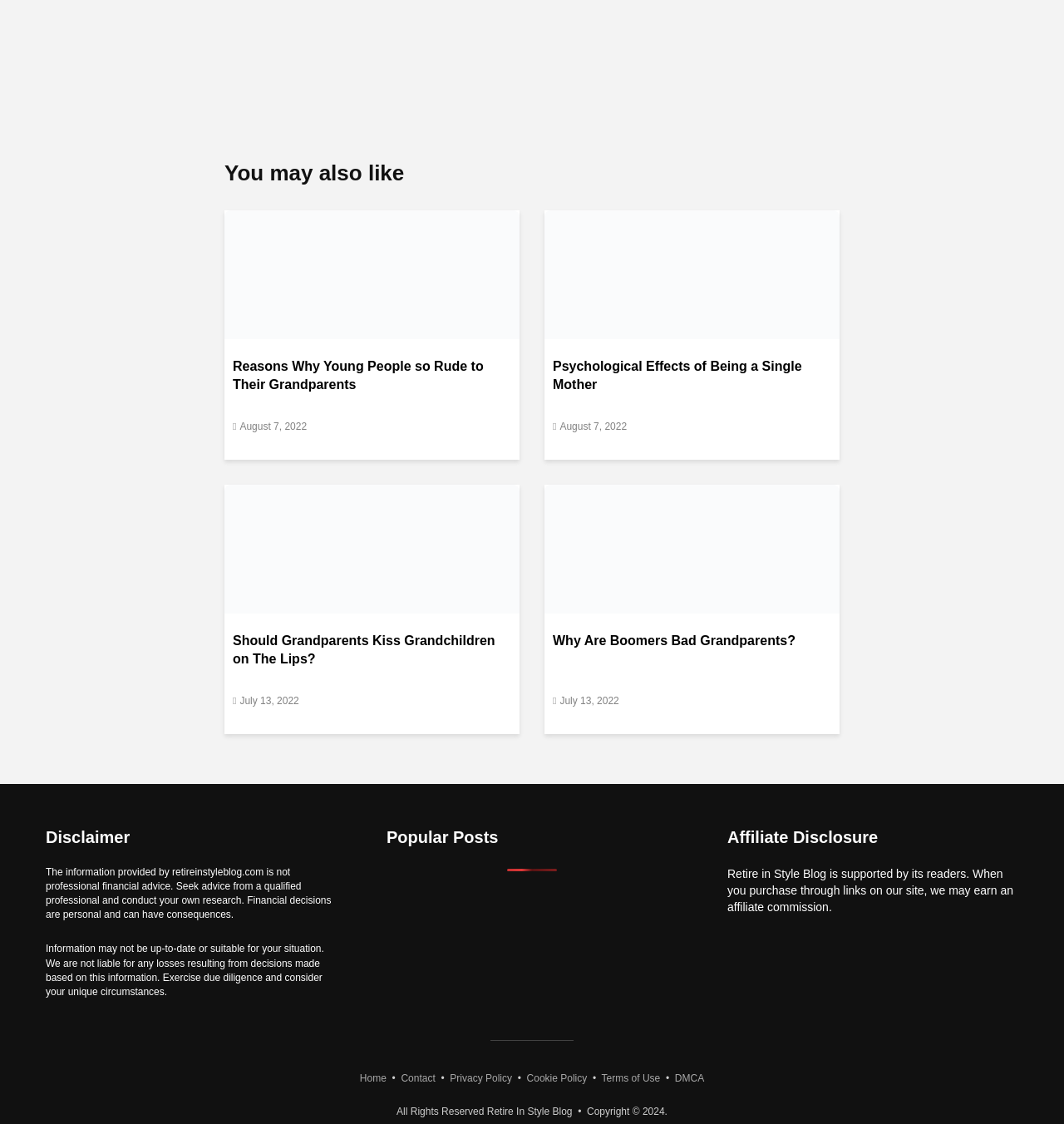Please identify the bounding box coordinates of the element's region that should be clicked to execute the following instruction: "Read the article 'Psychological Effects of Being a Single Mother'". The bounding box coordinates must be four float numbers between 0 and 1, i.e., [left, top, right, bottom].

[0.52, 0.318, 0.781, 0.348]